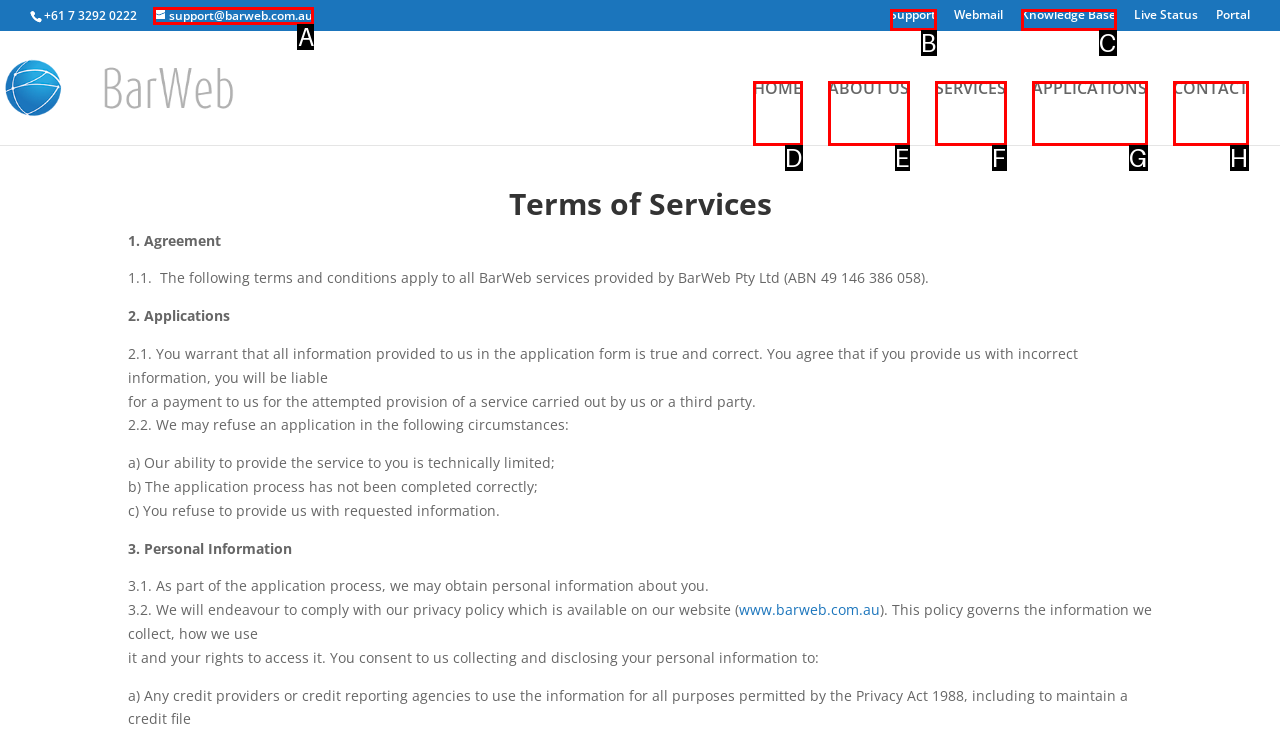From the given options, choose the one to complete the task: Contact support
Indicate the letter of the correct option.

A